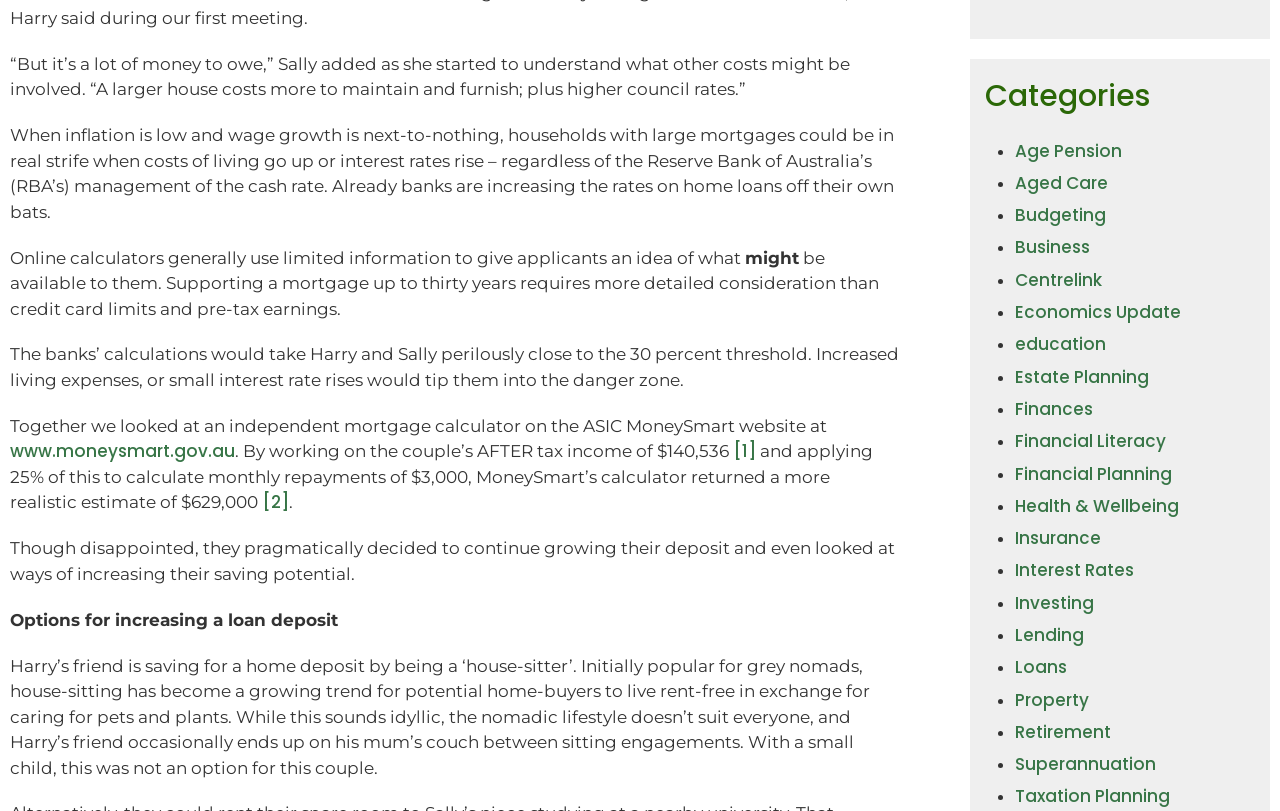What is the percentage of income used to calculate monthly repayments?
Answer the question with a detailed explanation, including all necessary information.

According to the text, Harry and Sally applied 25% of their after-tax income to calculate monthly repayments of $3,000, which was used to estimate their mortgage amount.